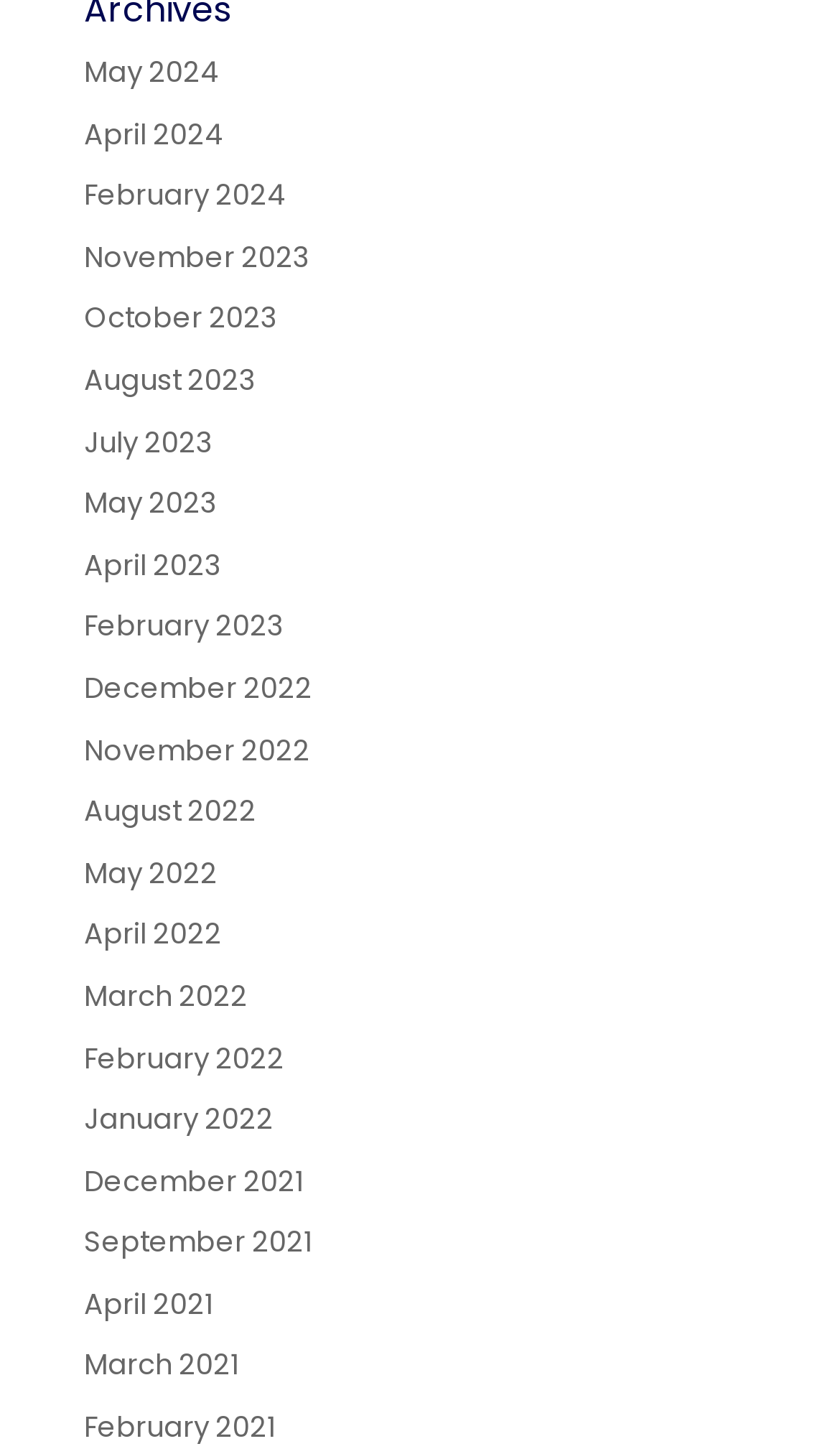Identify the bounding box coordinates of the clickable region required to complete the instruction: "check February 2022". The coordinates should be given as four float numbers within the range of 0 and 1, i.e., [left, top, right, bottom].

[0.1, 0.713, 0.338, 0.741]